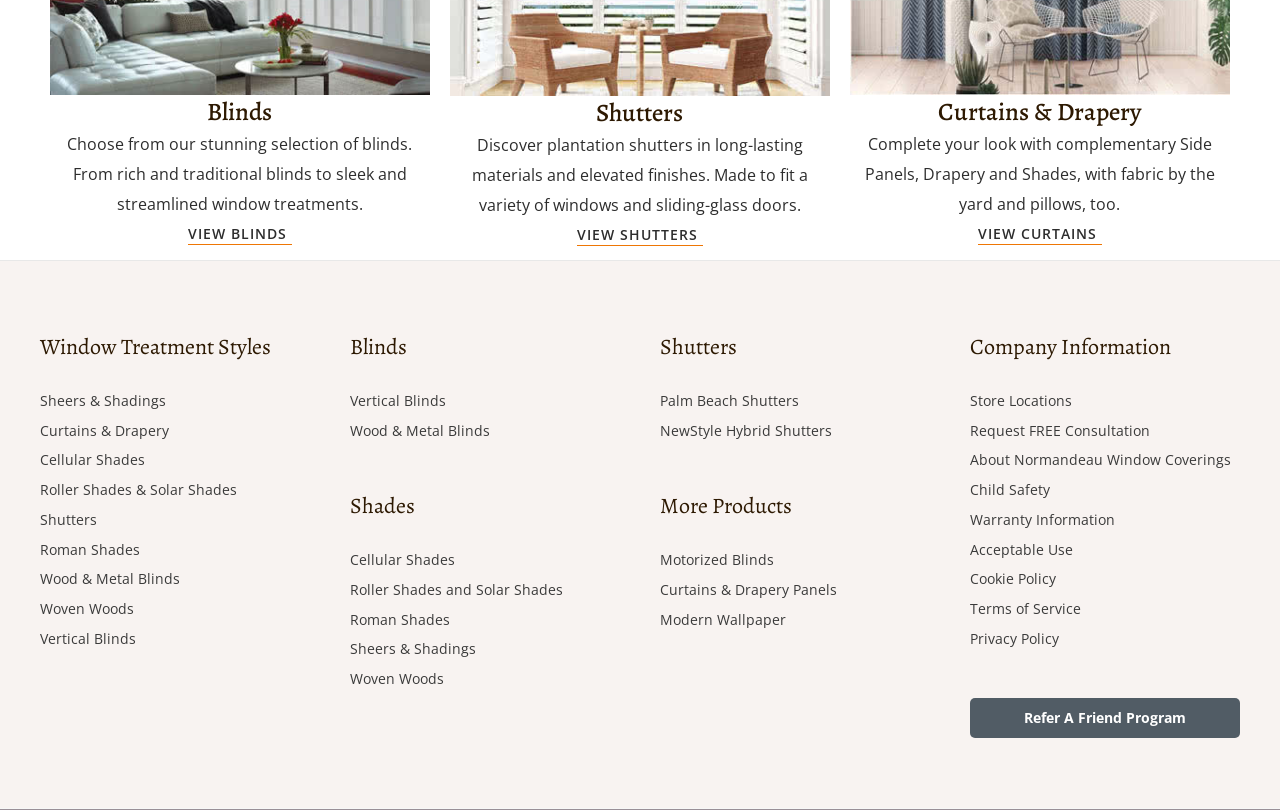Please identify the bounding box coordinates of the element's region that I should click in order to complete the following instruction: "Learn about shutters". The bounding box coordinates consist of four float numbers between 0 and 1, i.e., [left, top, right, bottom].

[0.451, 0.279, 0.549, 0.304]